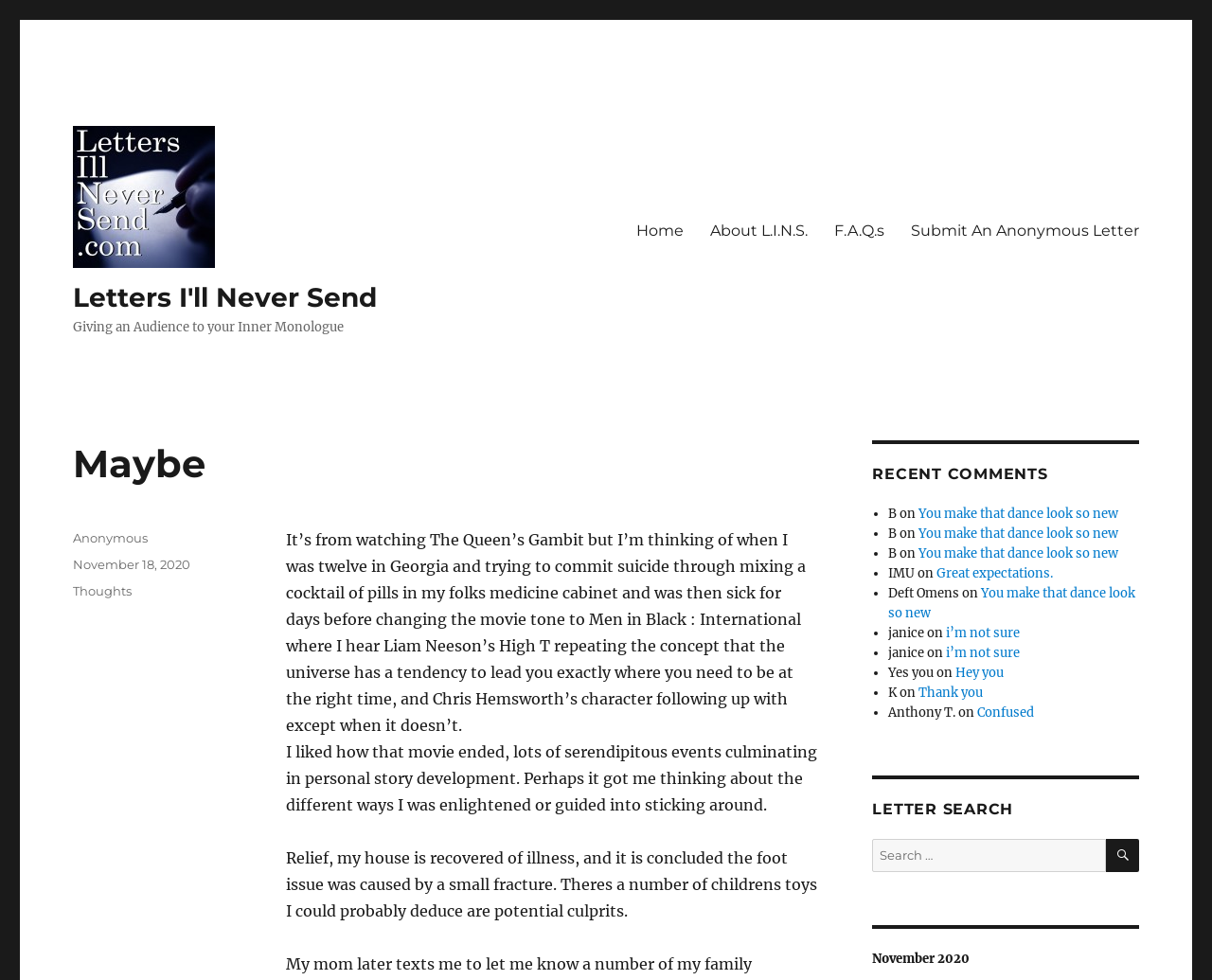Could you indicate the bounding box coordinates of the region to click in order to complete this instruction: "Read the recent comment from 'B'".

[0.758, 0.516, 0.922, 0.532]